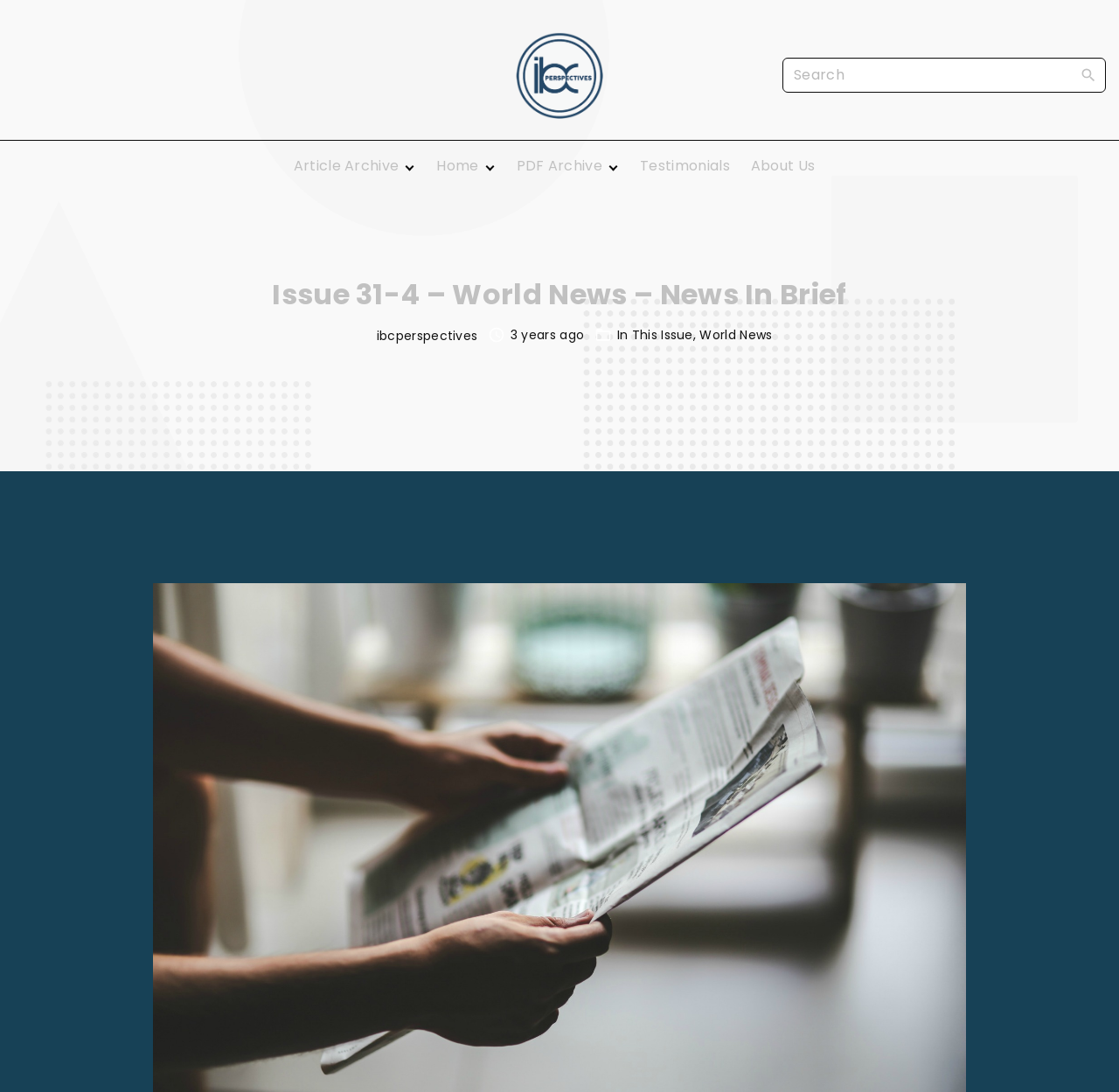Could you locate the bounding box coordinates for the section that should be clicked to accomplish this task: "Visit the homepage".

[0.39, 0.139, 0.429, 0.166]